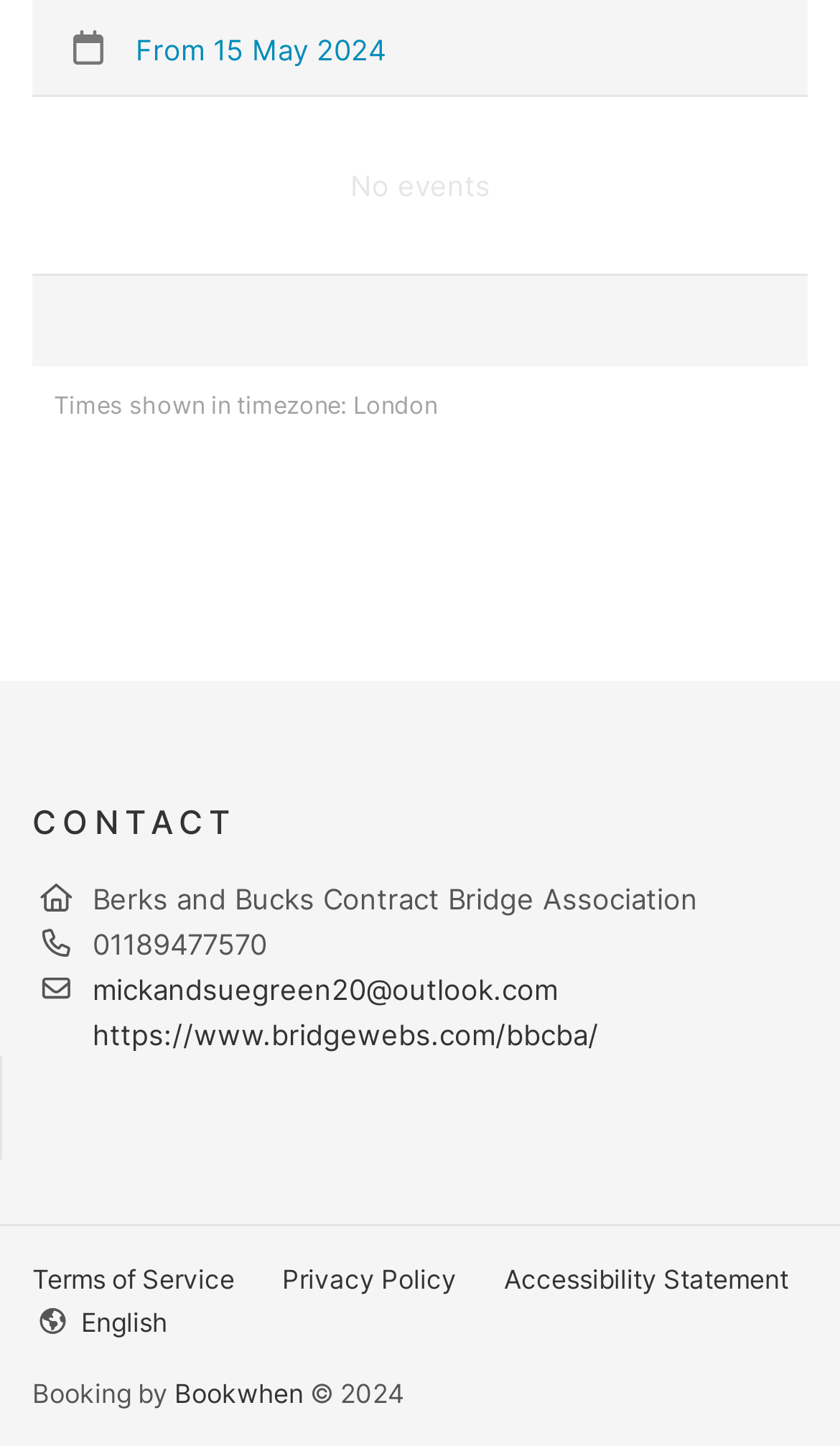What is the year of the copyright?
Provide an in-depth answer to the question, covering all aspects.

The year of the copyright can be found in the StaticText element with the text '© 2024'.